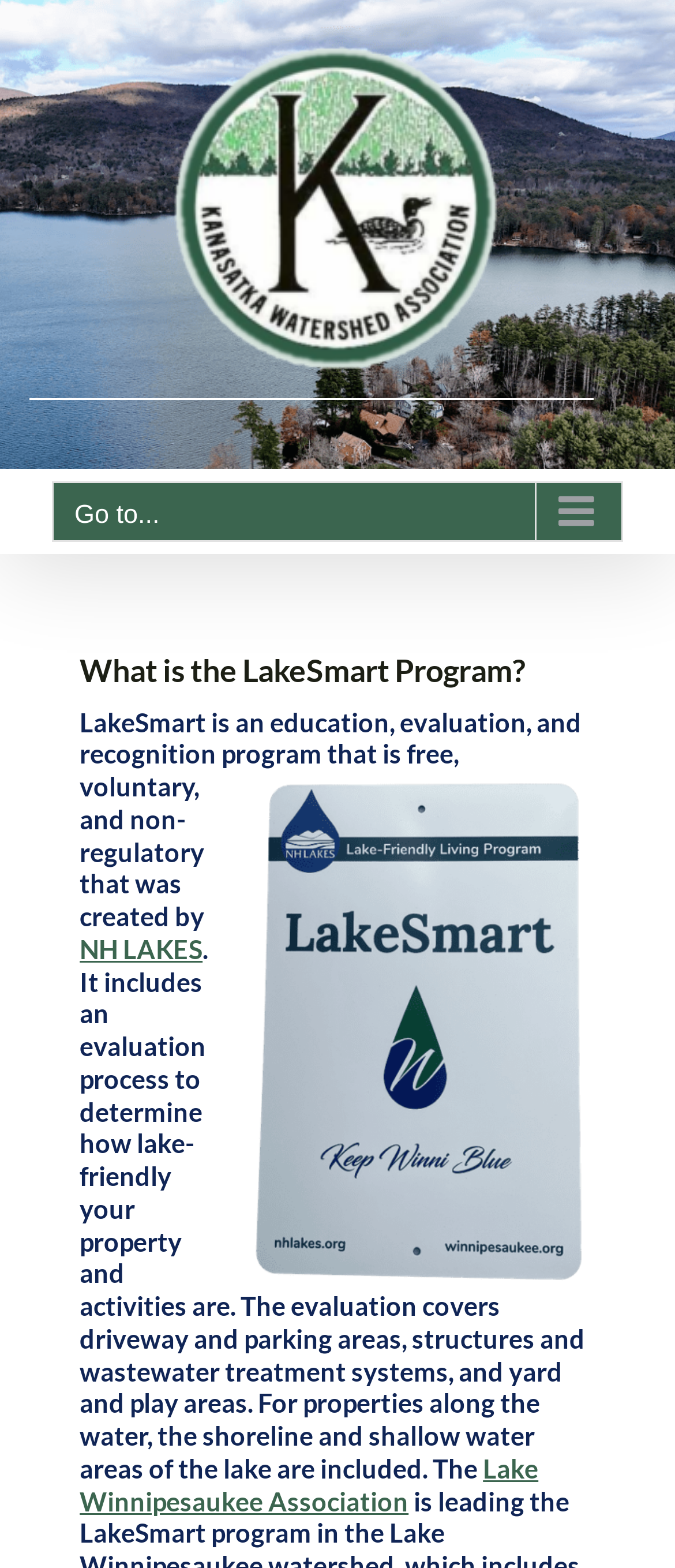What areas are included in the evaluation process?
Based on the screenshot, provide a one-word or short-phrase response.

Driveway, structures, yard, and shoreline